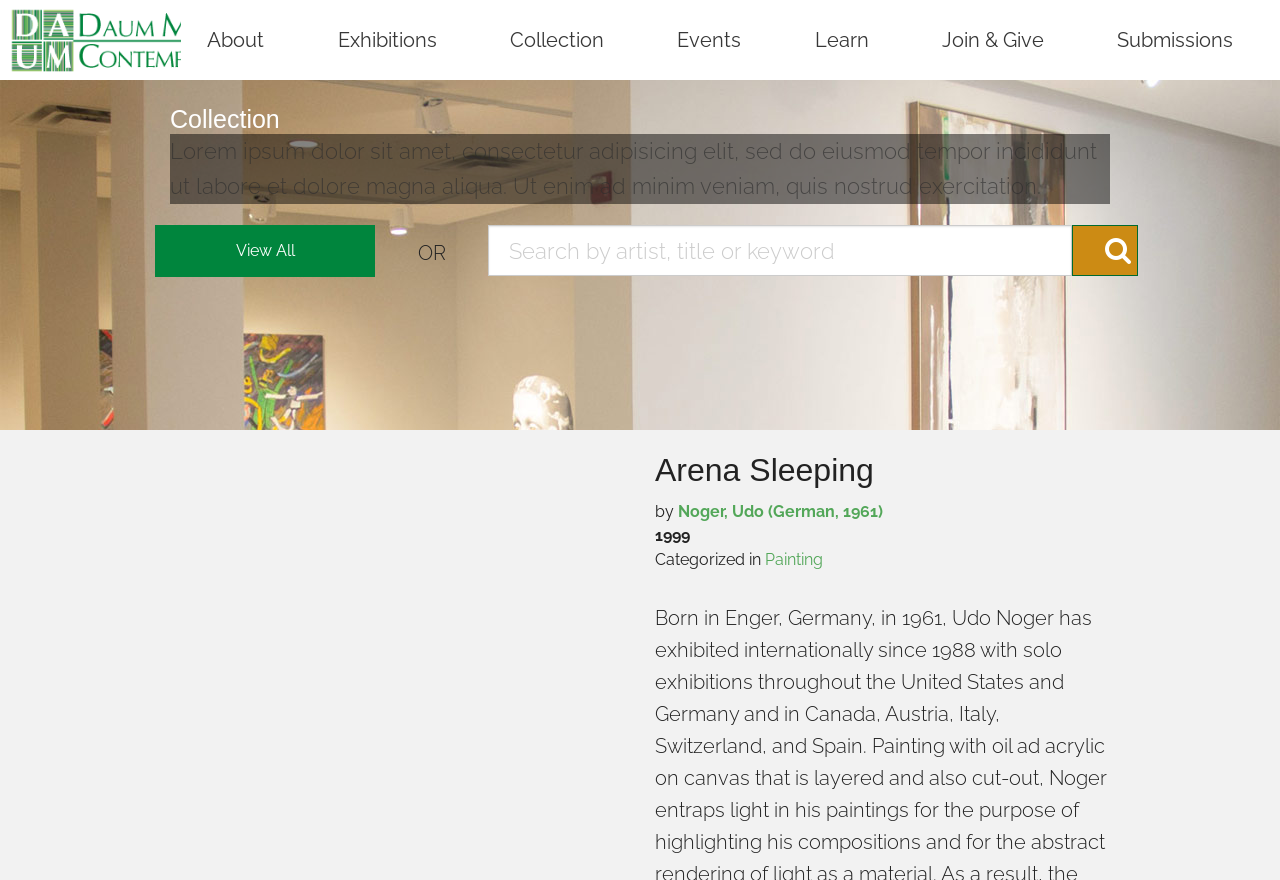Identify the bounding box of the HTML element described as: "Become a Docent".

[0.616, 0.219, 0.714, 0.283]